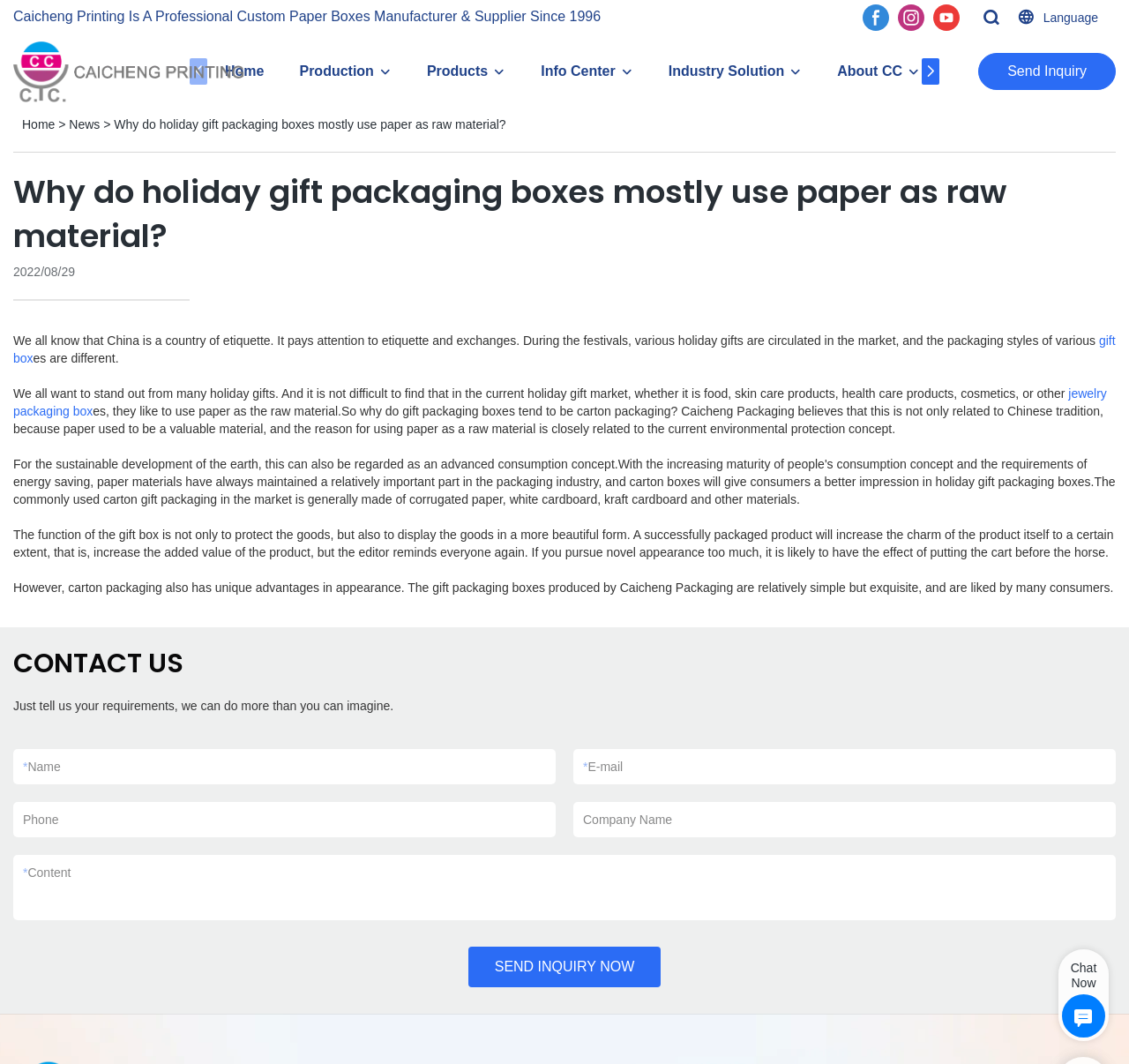Please identify the bounding box coordinates of the region to click in order to complete the given instruction: "Click the 'Send Inquiry' button". The coordinates should be four float numbers between 0 and 1, i.e., [left, top, right, bottom].

[0.867, 0.05, 0.988, 0.085]